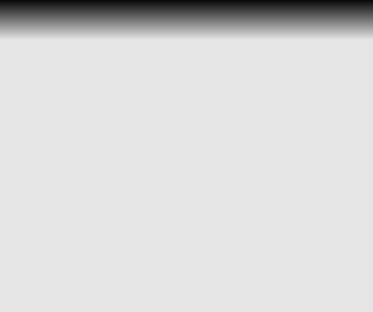Answer the question below in one word or phrase:
What is the item a part of?

A larger category of artworks